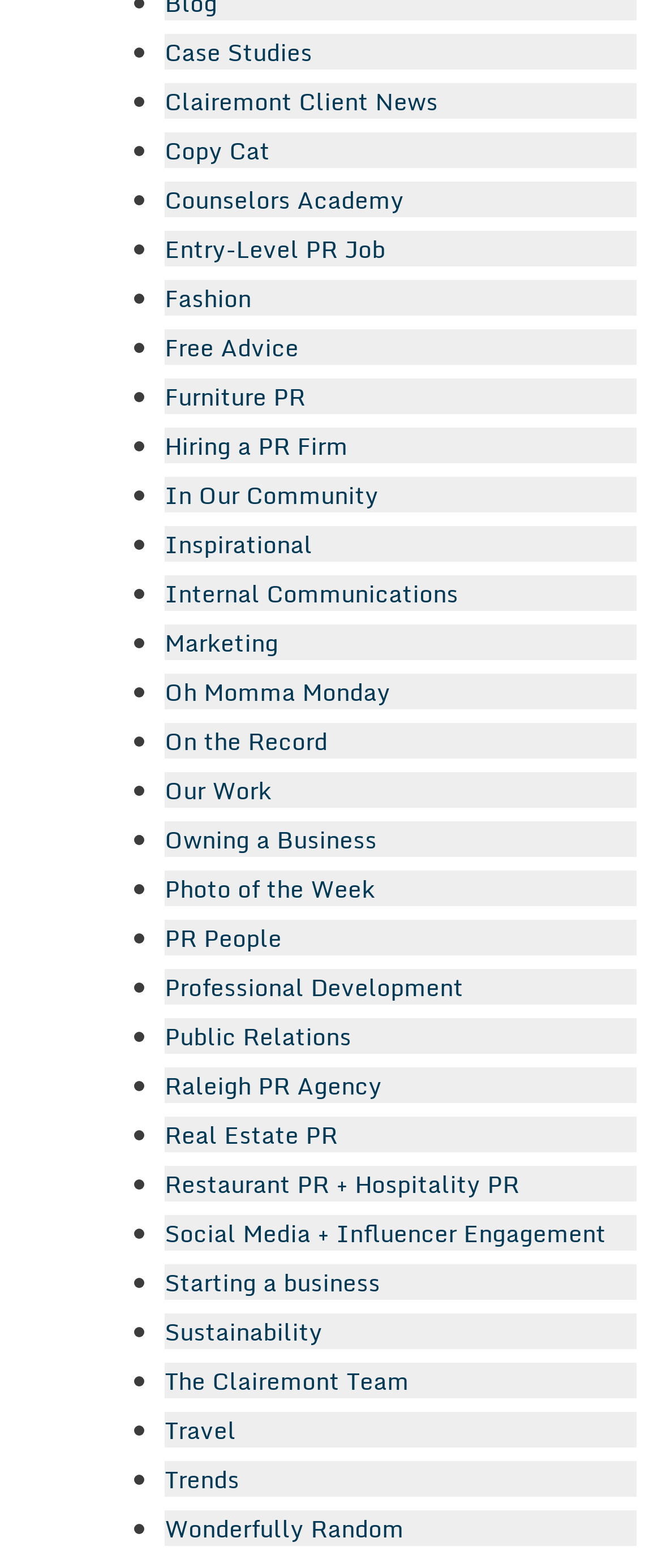Specify the bounding box coordinates (top-left x, top-left y, bottom-right x, bottom-right y) of the UI element in the screenshot that matches this description: Travel

[0.249, 0.899, 0.356, 0.924]